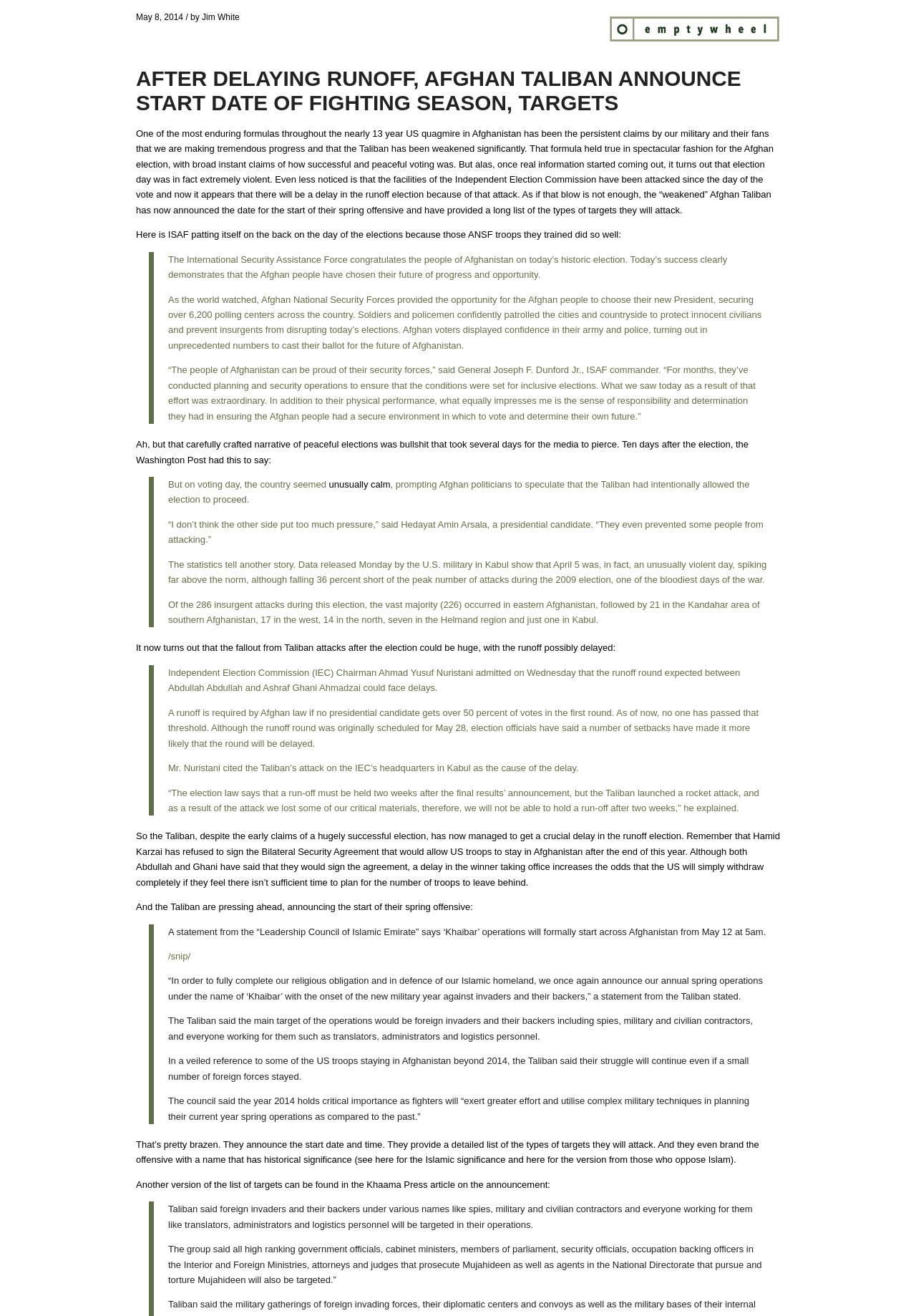Please determine the bounding box coordinates for the UI element described as: "exhibition".

None